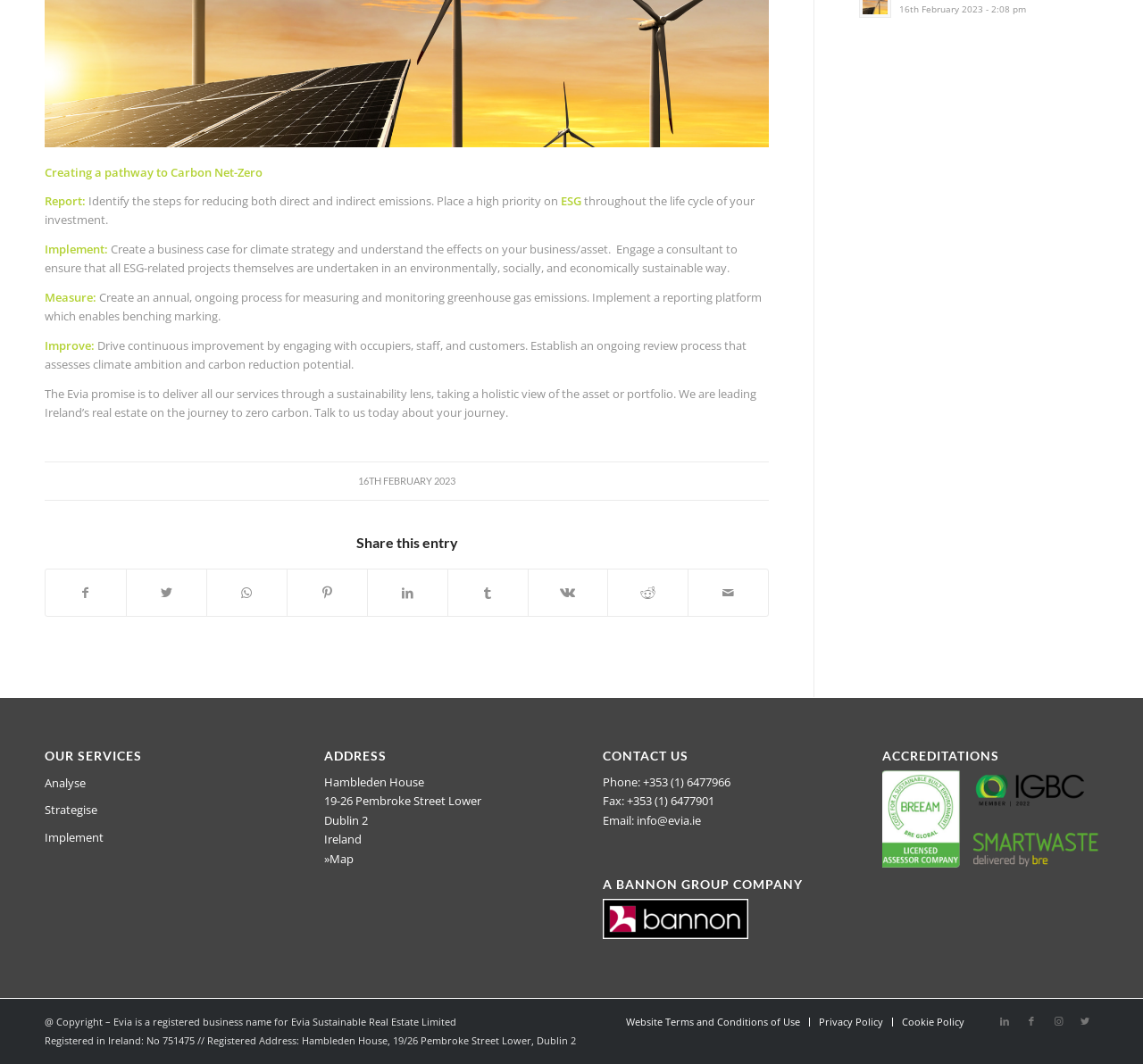Locate the UI element described by parent_node: A BANNON GROUP COMPANY in the provided webpage screenshot. Return the bounding box coordinates in the format (top-left x, top-left y, bottom-right x, bottom-right y), ensuring all values are between 0 and 1.

[0.528, 0.871, 0.655, 0.886]